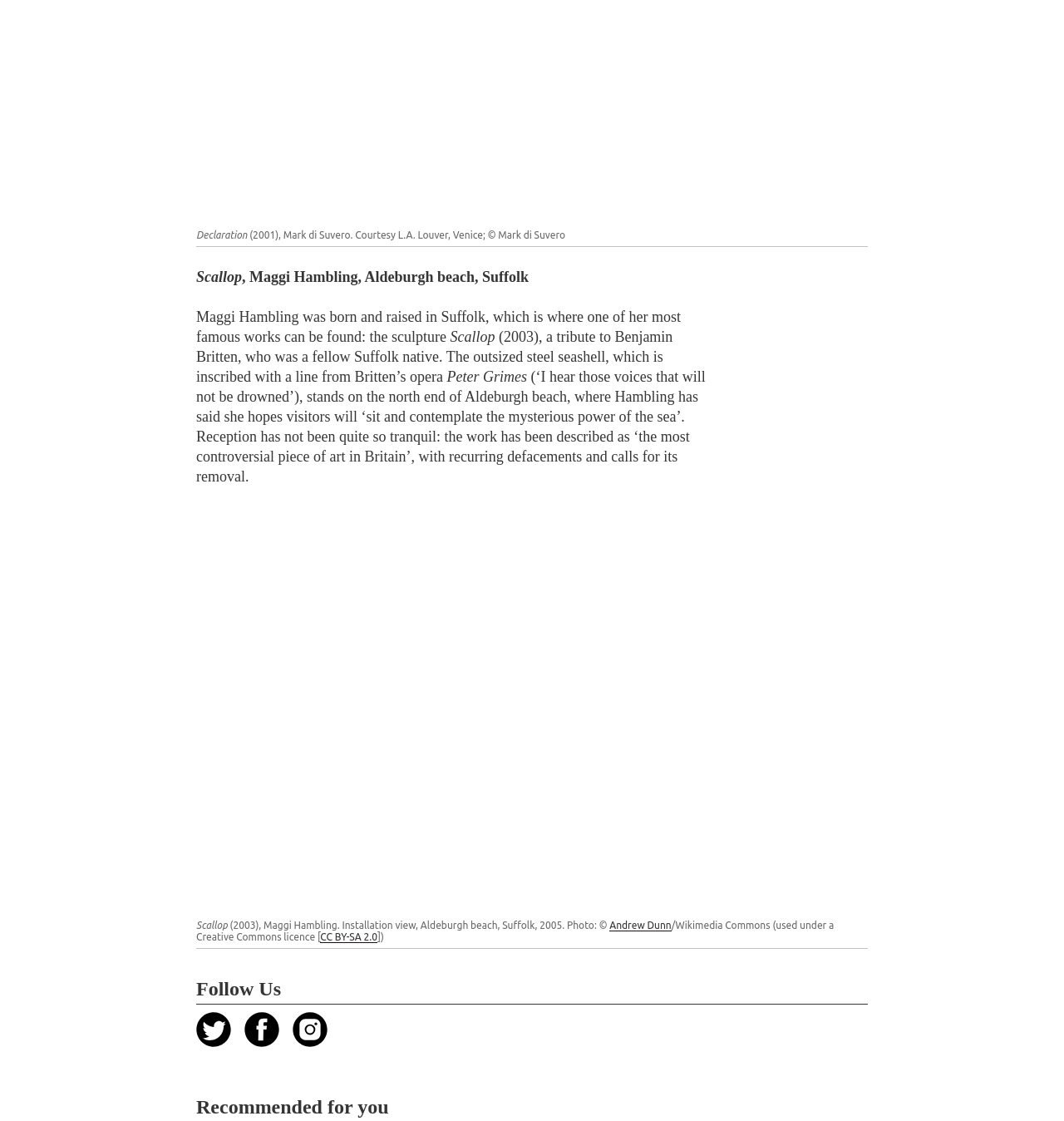Where is the sculpture 'Scallop' located?
Refer to the image and provide a thorough answer to the question.

The answer can be found by reading the text associated with the StaticText element '[163] StaticText ', Maggi Hambling, Aldeburgh beach, Suffolk' which indicates that the sculpture 'Scallop' is located at Aldeburgh beach, Suffolk.